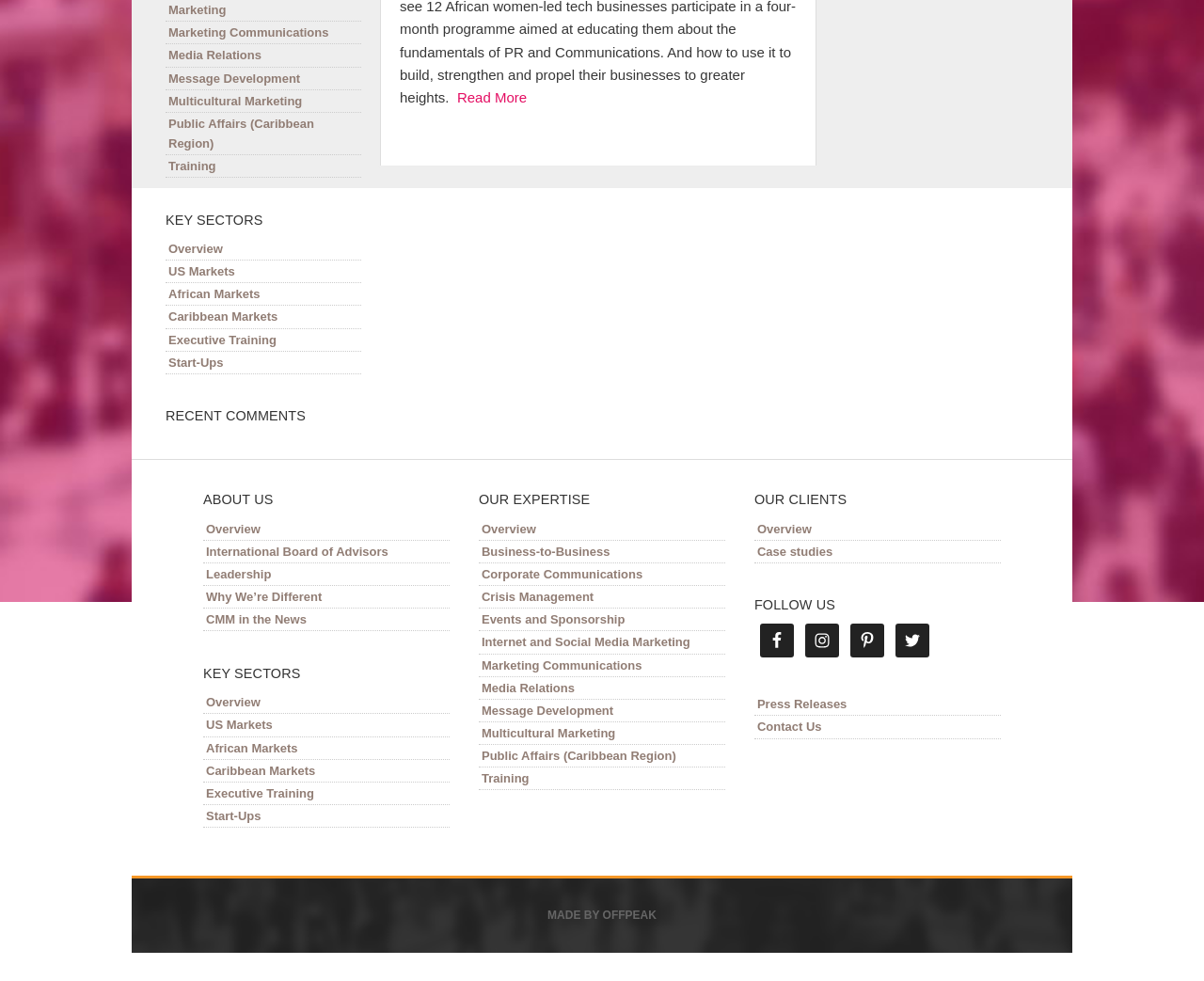Find the UI element described as: "Multicultural Marketing" and predict its bounding box coordinates. Ensure the coordinates are four float numbers between 0 and 1, [left, top, right, bottom].

[0.138, 0.092, 0.3, 0.115]